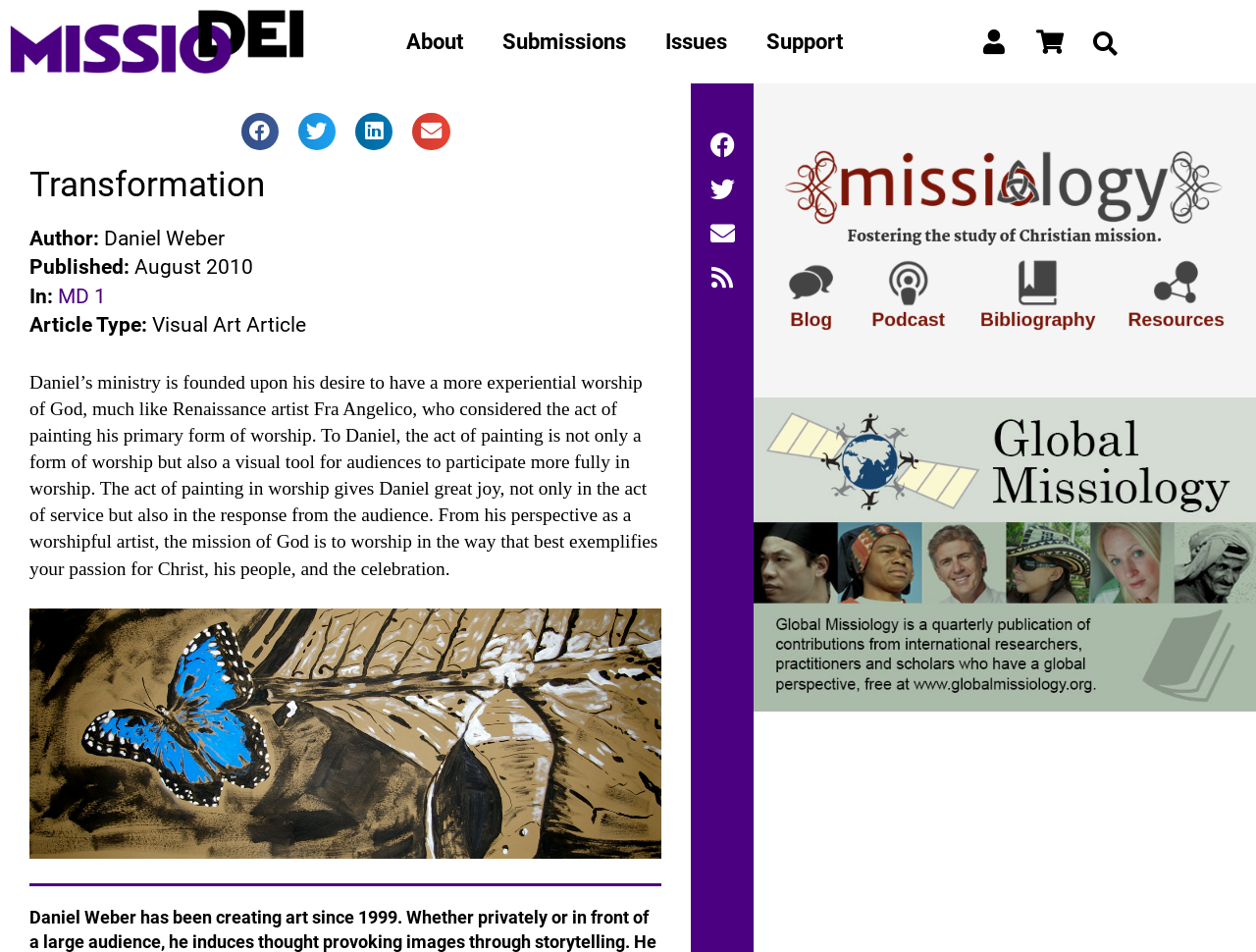Please identify the bounding box coordinates of the area I need to click to accomplish the following instruction: "Read the article MD 1".

[0.046, 0.298, 0.084, 0.323]